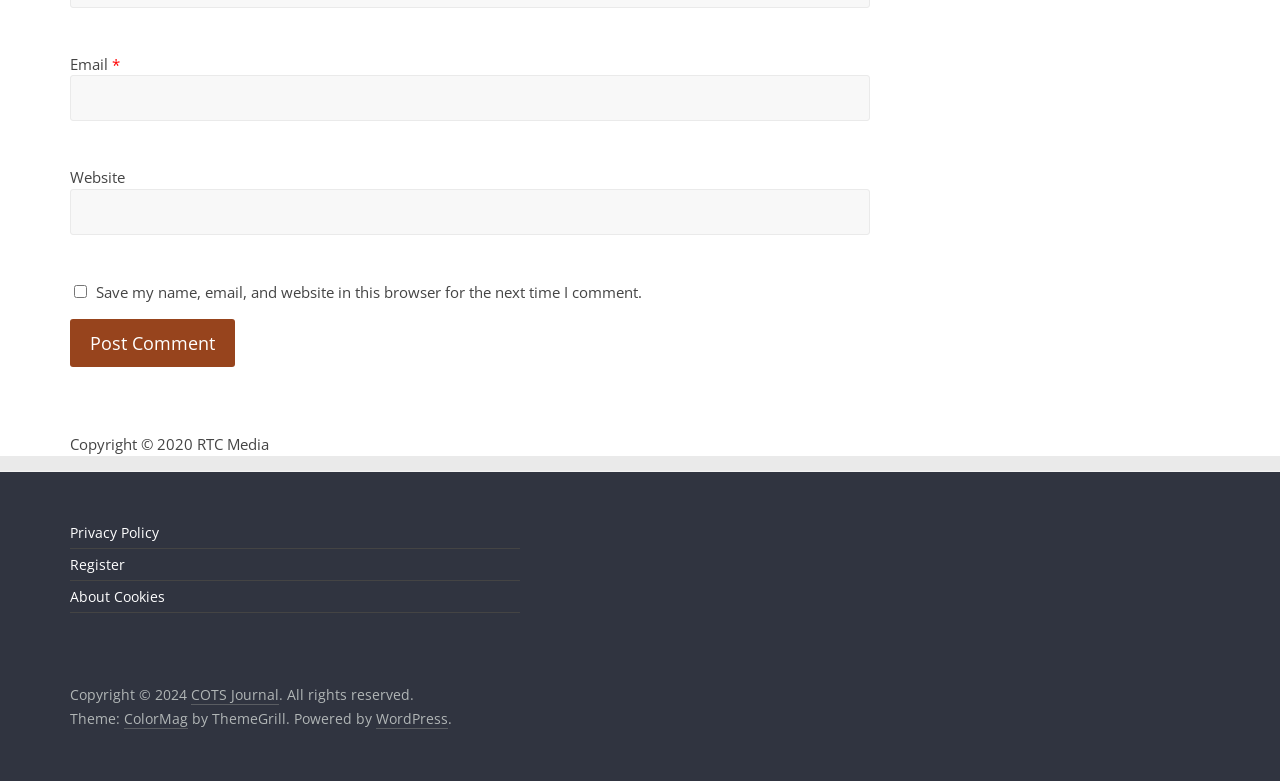Using the element description: "parent_node: Email * aria-describedby="email-notes" name="email"", determine the bounding box coordinates. The coordinates should be in the format [left, top, right, bottom], with values between 0 and 1.

[0.055, 0.096, 0.68, 0.155]